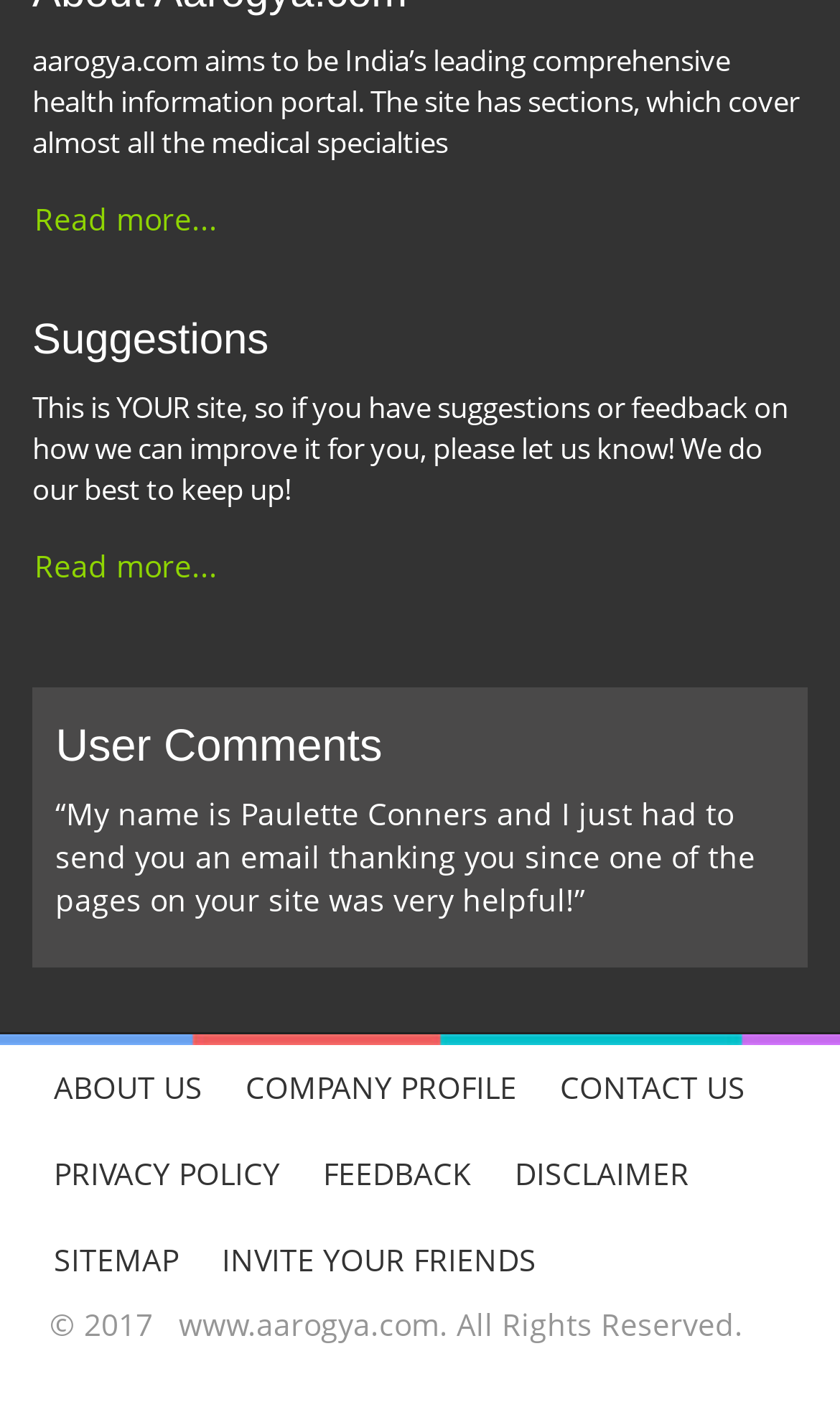How can users provide feedback? Look at the image and give a one-word or short phrase answer.

Through the FEEDBACK link